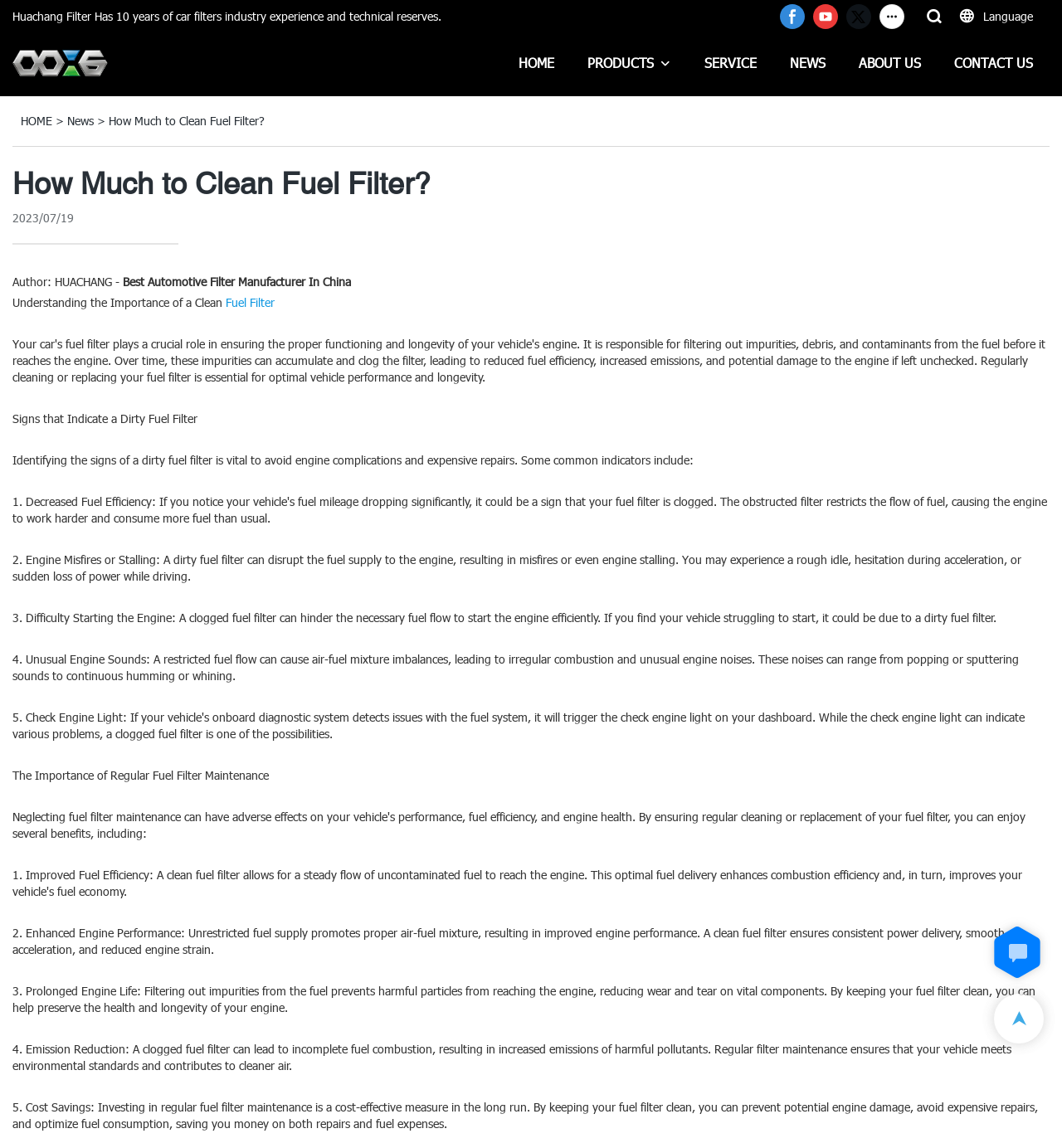Highlight the bounding box coordinates of the element that should be clicked to carry out the following instruction: "Click the 'facebook' link". The coordinates must be given as four float numbers ranging from 0 to 1, i.e., [left, top, right, bottom].

[0.73, 0.0, 0.762, 0.029]